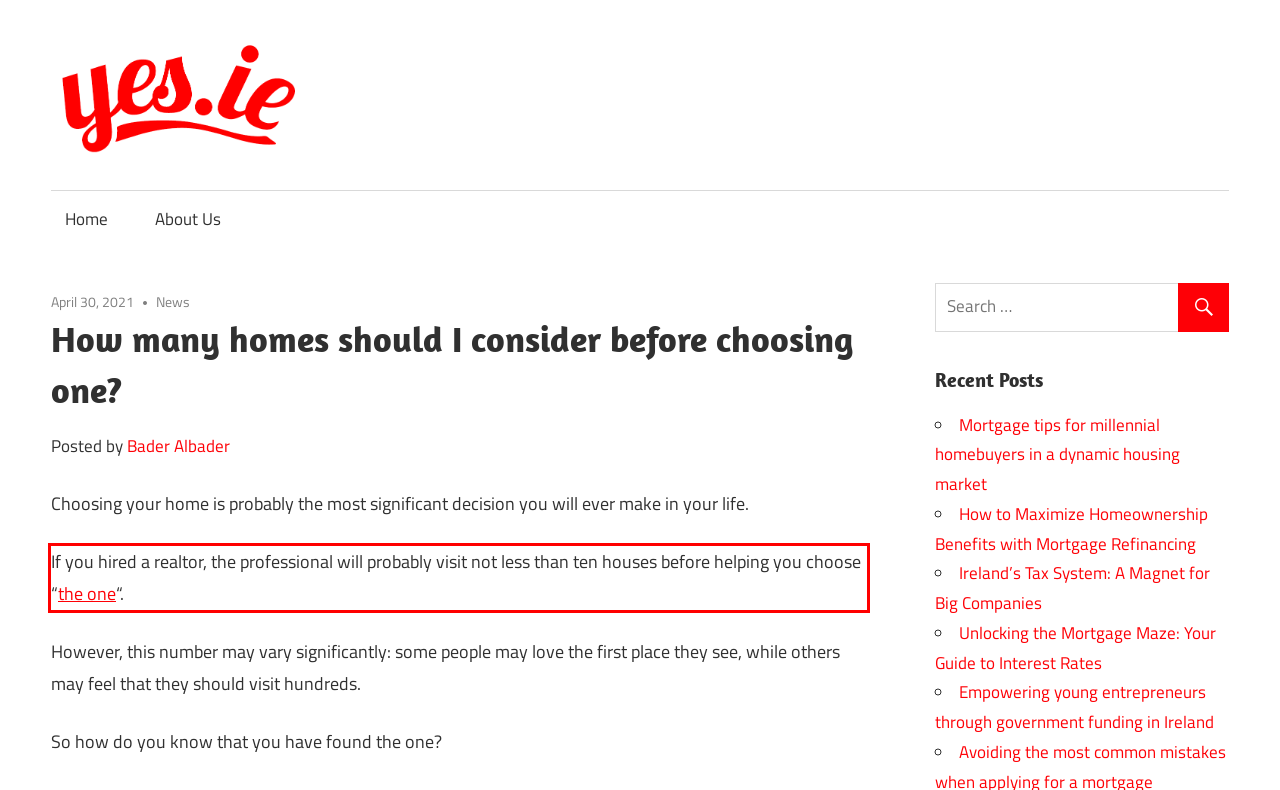Using the provided webpage screenshot, recognize the text content in the area marked by the red bounding box.

If you hired a realtor, the professional will probably visit not less than ten houses before helping you choose “the one“.